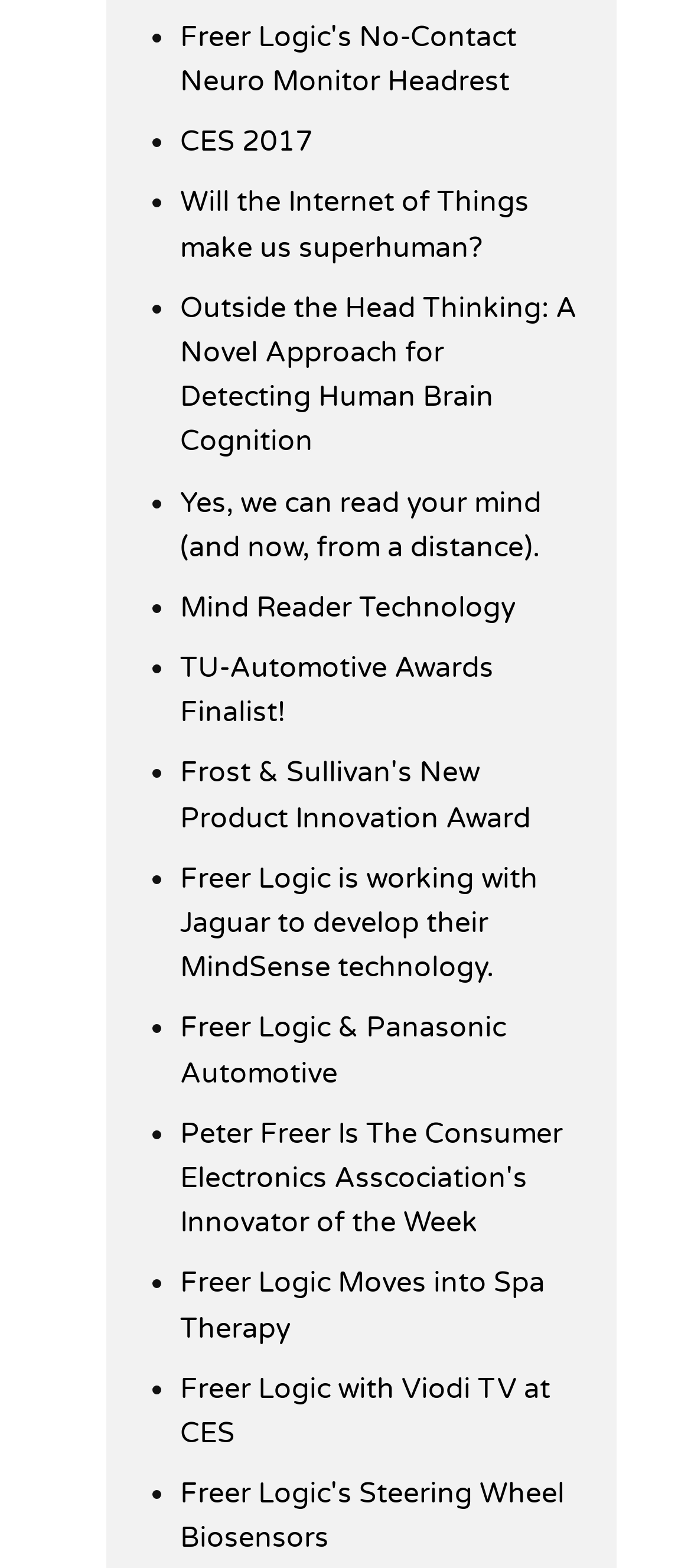Could you determine the bounding box coordinates of the clickable element to complete the instruction: "Click on Freer Logic's No-Contact Neuro Monitor Headrest"? Provide the coordinates as four float numbers between 0 and 1, i.e., [left, top, right, bottom].

[0.26, 0.013, 0.747, 0.063]